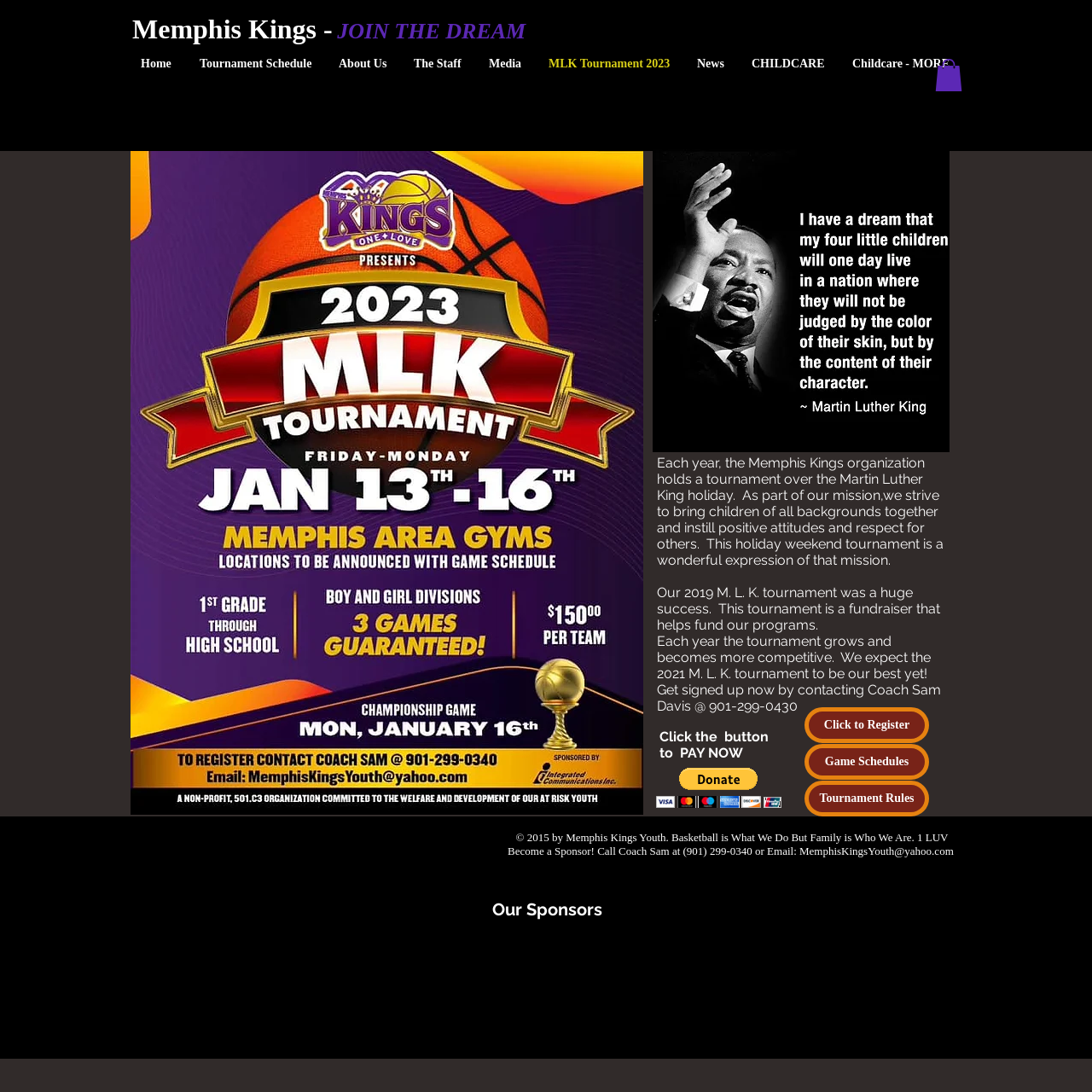What is the contact information for Coach Sam?
Provide a well-explained and detailed answer to the question.

The contact information for Coach Sam can be found in the text 'Get signed up now by contacting Coach Sam Davis @ 901-299-0430' which provides the phone number to reach out to Coach Sam.